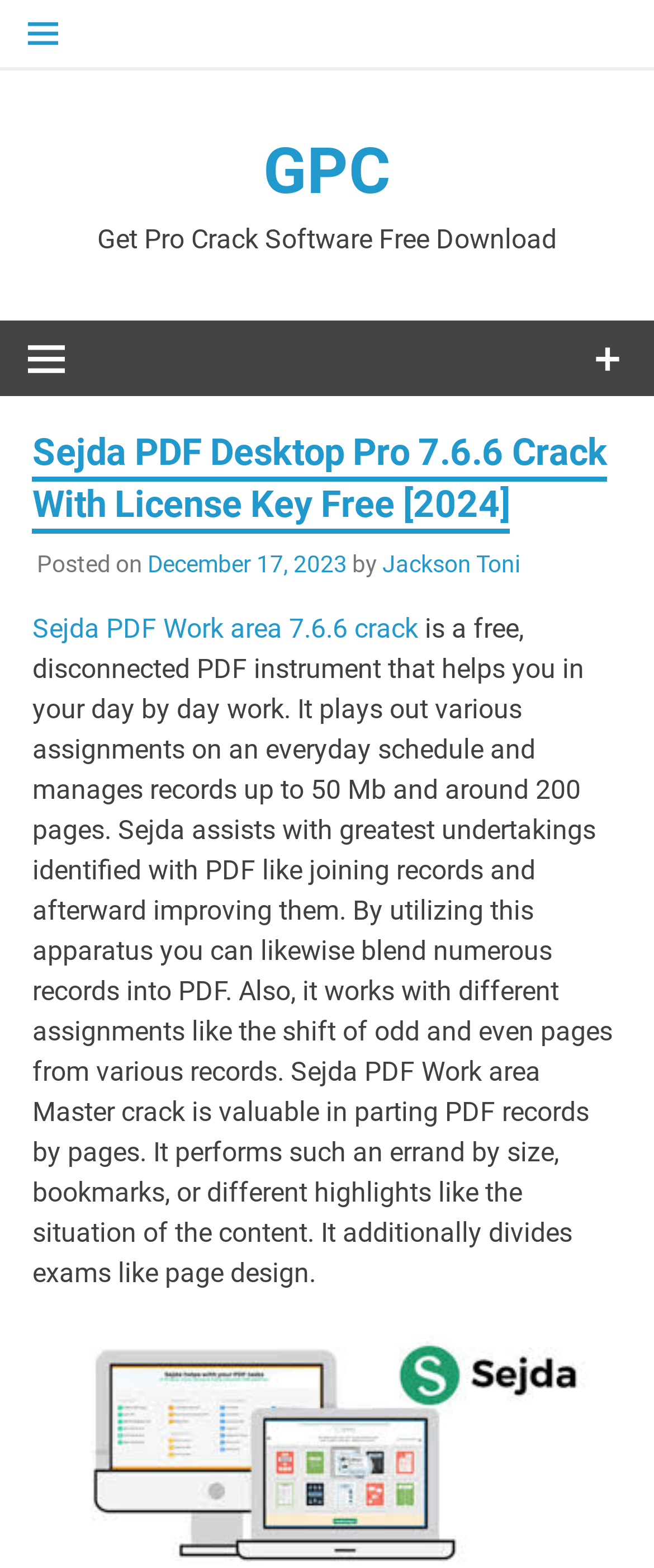Offer a detailed account of what is visible on the webpage.

The webpage appears to be a blog post or article about Sejda PDF Desktop Pro 7.6.6 Crack, a free PDF tool. At the top left corner, there are two buttons with icons, one with a '\uf419' symbol and the other with a '\uf510' symbol. 

To the right of the first button, there is a link labeled "GPC". Below this, there is a static text "Get Pro Crack Software Free Download". 

On the right side of the page, there is a header section that contains the title "Sejda PDF Desktop Pro 7.6.6 Crack With License Key Free [2024]". Below the title, there is a section with the post's metadata, including the date "December 17, 2023", and the author's name "Jackson Toni". 

Below the metadata section, there is a link labeled "Sejda PDF Work area 7.6.6 crack", which is followed by a lengthy static text that describes the features and capabilities of Sejda PDF Work area, including its ability to handle large files, merge documents, and split PDF files by pages.